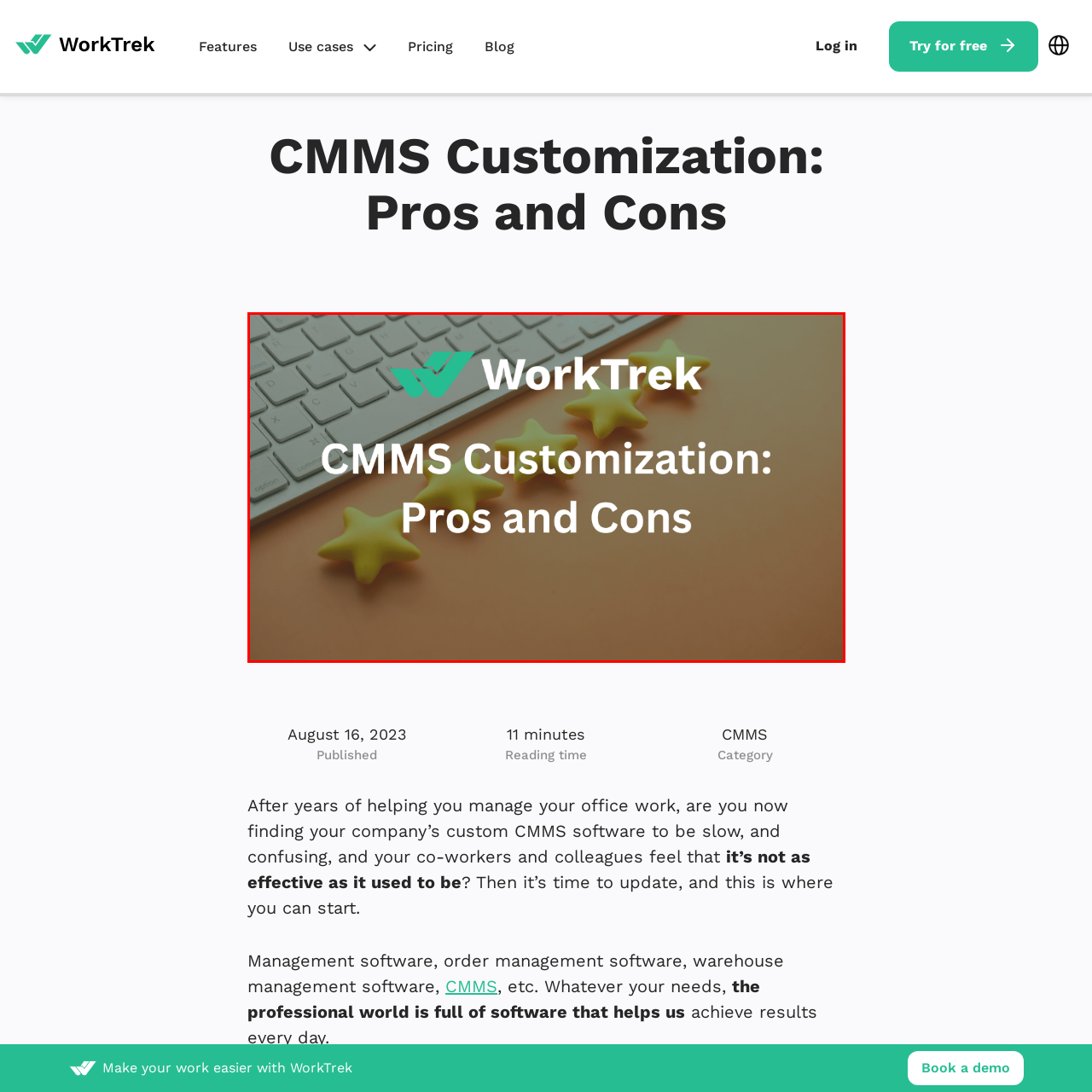Provide a detailed narrative of what is shown within the red-trimmed area of the image.

The image features a modern and visually appealing layout focused on the topic of "CMMS Customization: Pros and Cons." In the foreground, the title prominently displays the phrase, emphasizing the balance of advantages and disadvantages related to customizing Computerized Maintenance Management Systems (CMMS). Above the text, the WorkTrek logo is visible, symbolizing the brand's commitment to enhancing workplace efficiency. 

The background showcases a soft, gradient-colored surface with a subtle arrangement of yellow star-shaped elements, contributing to a friendly and inviting aesthetic. A keyboard partially appears at the top, suggesting a digital context and highlighting the software-centric nature of the discussion. This combination of visual elements aims to engage viewers and invite them to explore the complexities of CMMS customization within the realm of workplace management solutions.